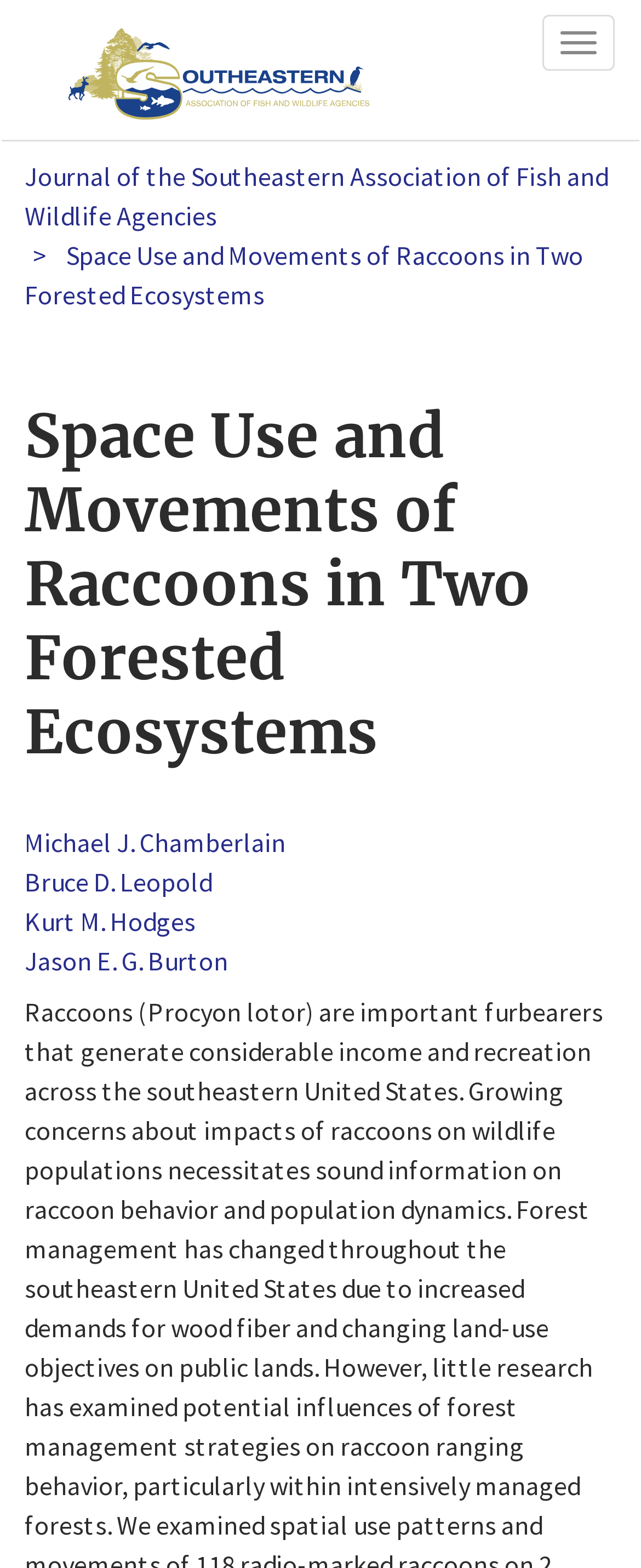Extract the bounding box coordinates for the UI element described by the text: "title="Home"". The coordinates should be in the form of [left, top, right, bottom] with values between 0 and 1.

[0.041, 0.015, 0.631, 0.082]